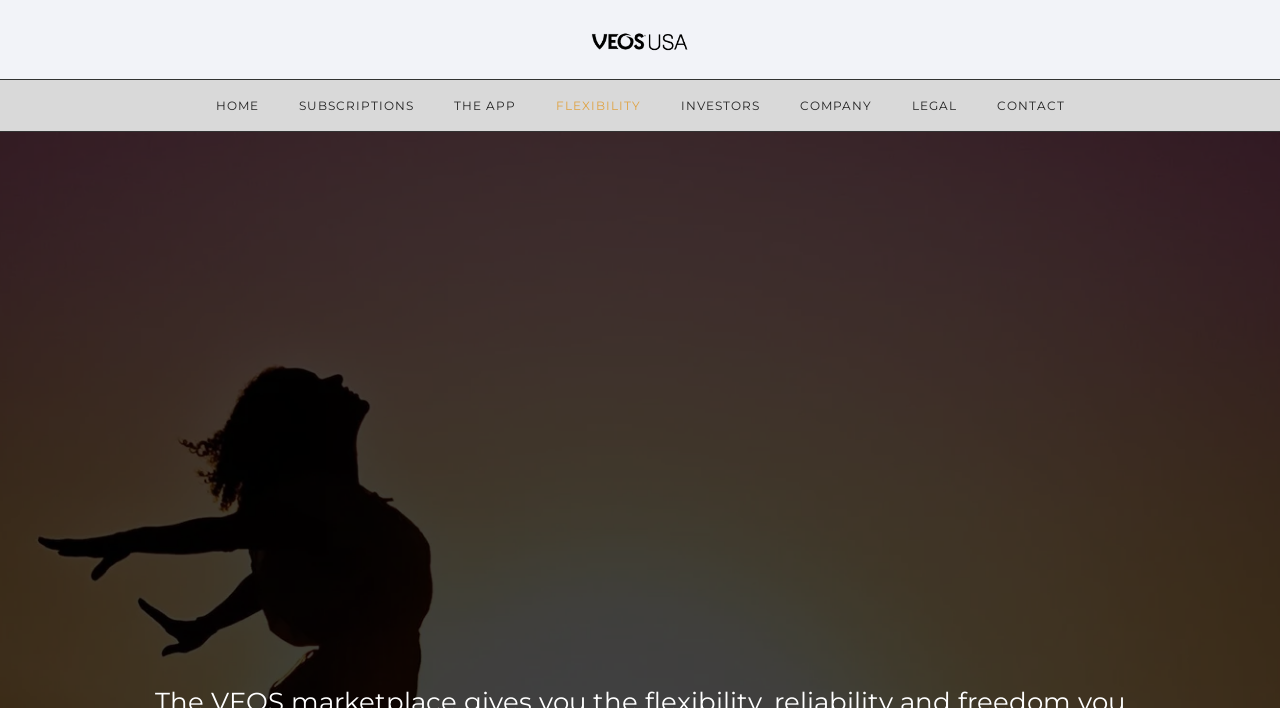Bounding box coordinates are specified in the format (top-left x, top-left y, bottom-right x, bottom-right y). All values are floating point numbers bounded between 0 and 1. Please provide the bounding box coordinate of the region this sentence describes: alt="Intelligent Transportation - Veos USA"

[0.461, 0.043, 0.539, 0.071]